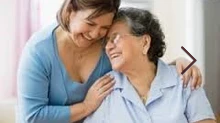Elaborate on all the features and components visible in the image.

The image captures a heartwarming moment between two women, likely a caregiver and an elderly individual, showcasing the warmth and affection in their relationship. The caregiver, dressed in a light blue top, leans towards the elderly woman who is comfortably seated and wearing a light blue blouse. Their faces are filled with joy as they share a genuine smile, suggesting a connection built on trust and companionship. This portrayal emphasizes the emotional support and care essential in the lives of individuals with dementia, reflecting the theme of the related article, "Teaching Now Living: Part 6- The Challenge of Bathing," which focuses on compassionate care techniques. The soft background hints at a serene indoor setting, further accentuating the intimacy of their interaction.